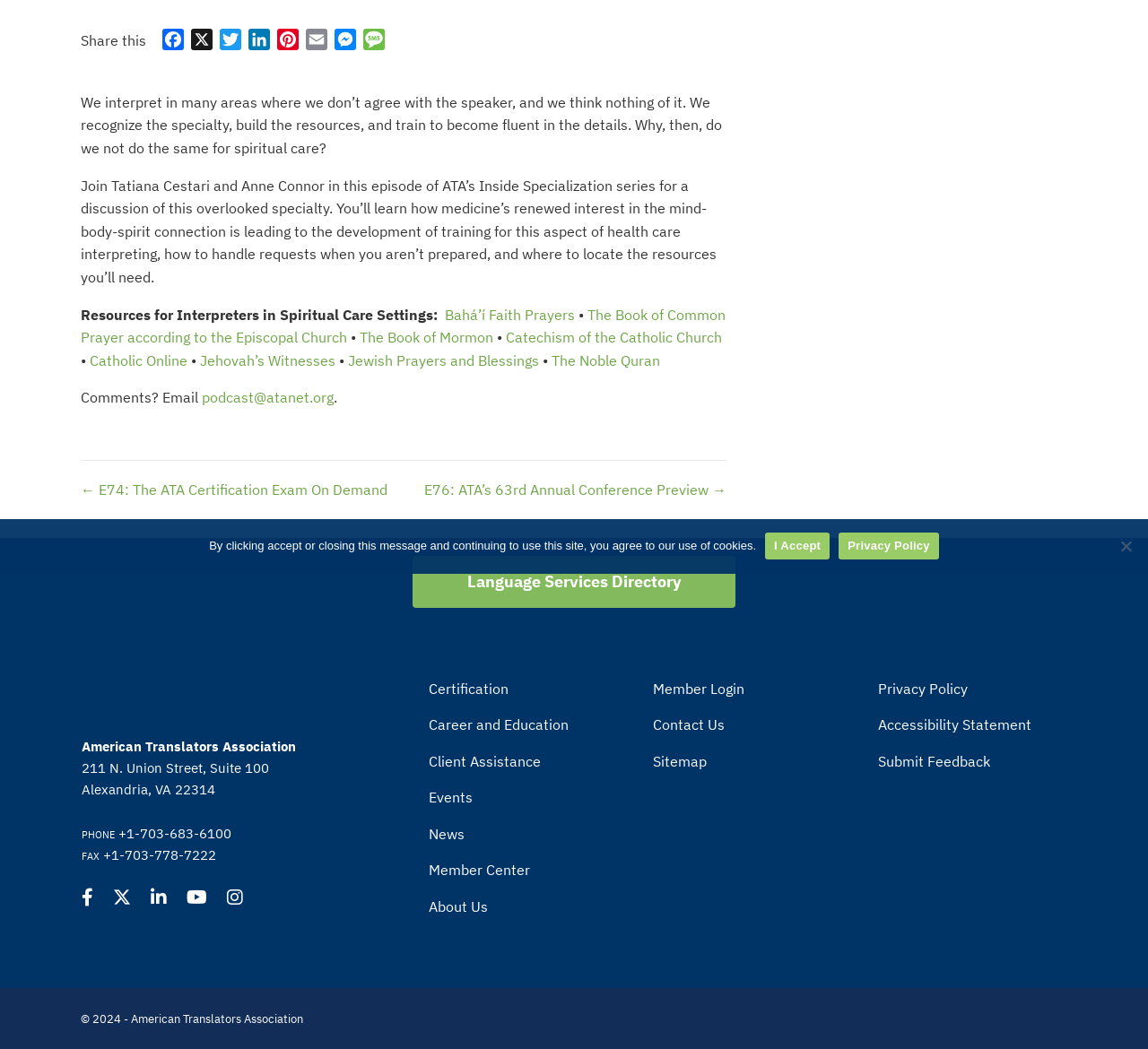Using the format (top-left x, top-left y, bottom-right x, bottom-right y), and given the element description, identify the bounding box coordinates within the screenshot: Jewish Prayers and Blessings

[0.303, 0.335, 0.47, 0.352]